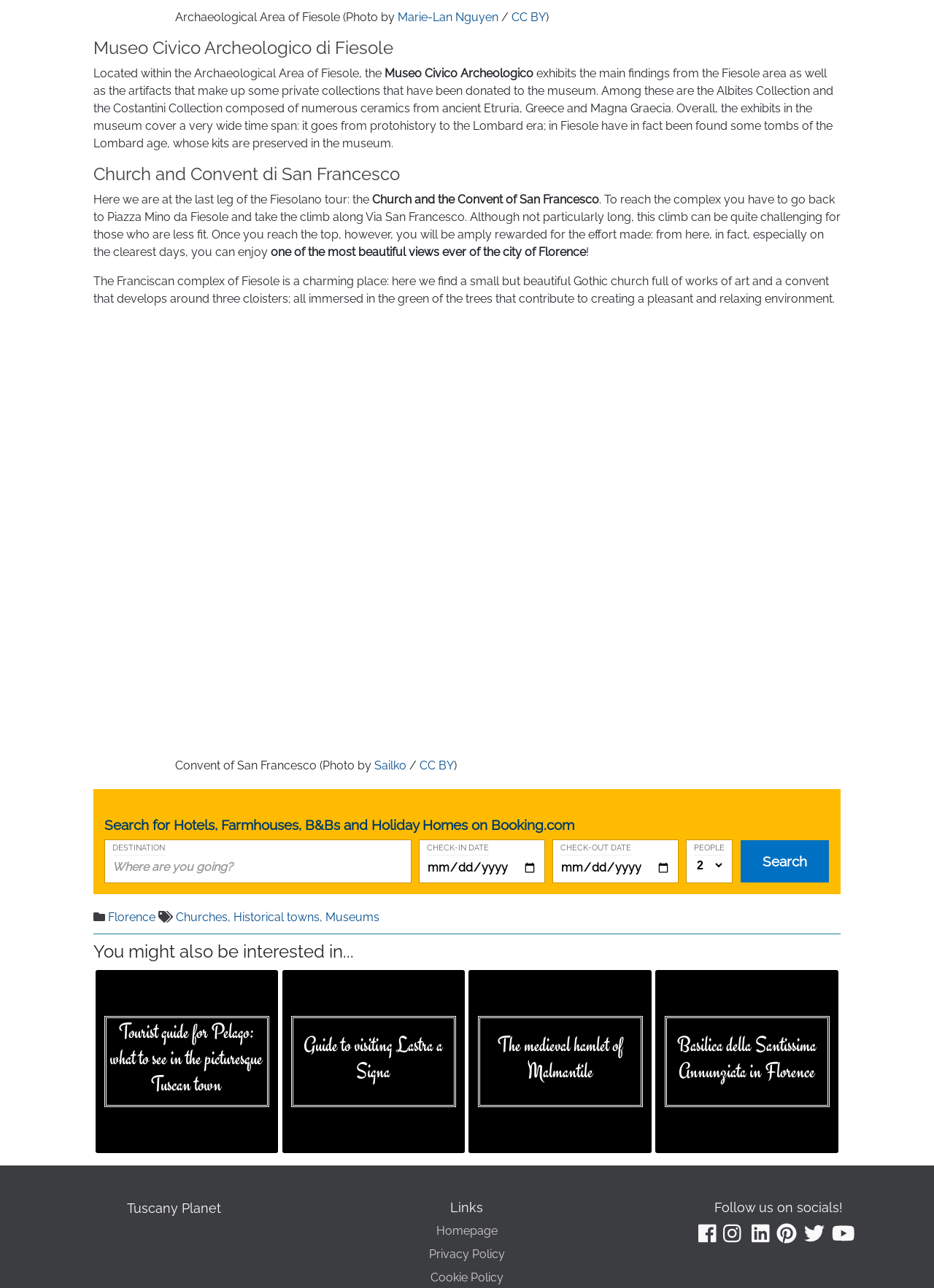Refer to the image and answer the question with as much detail as possible: What is the purpose of the search bar?

The answer can be found by analyzing the elements surrounding the search bar, including the text 'Search for Hotels, Farmhouses, B&Bs and Holiday Homes on Booking.com' and the input fields for destination, check-in date, and number of people, indicating that the search bar is used to search for hotels.